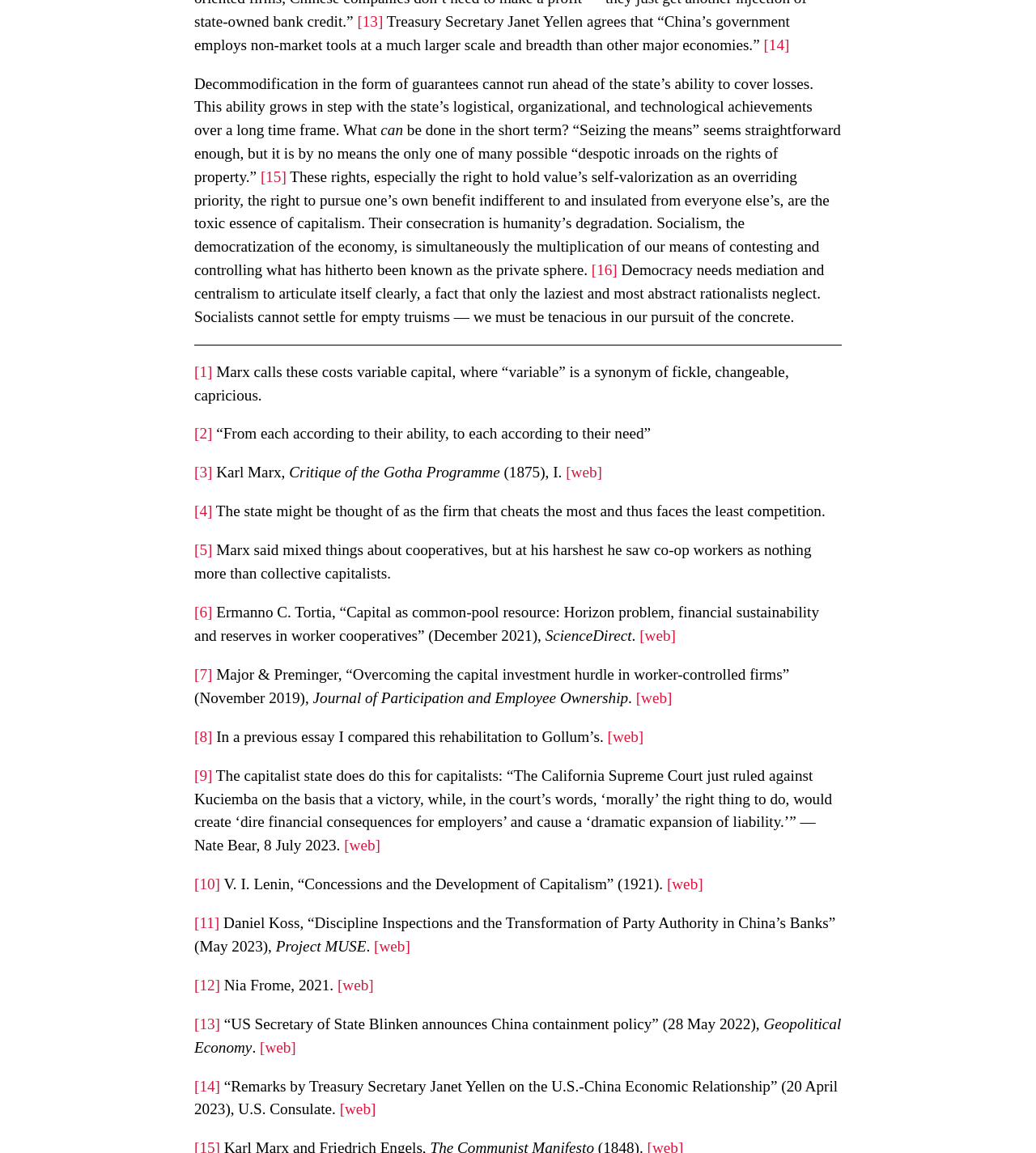Who is the author of the quote 'From each according to their ability, to each according to their need'?
Based on the image, respond with a single word or phrase.

Karl Marx